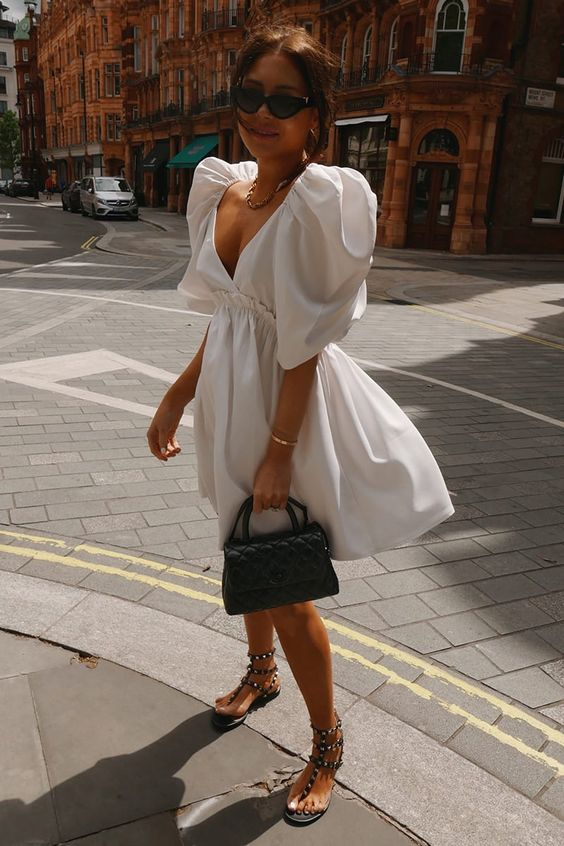What type of shoes is the woman wearing?
Kindly offer a comprehensive and detailed response to the question.

According to the caption, the woman's shoes are 'striking black strappy sandals adorned with metallic studs', which suggests that she is wearing strappy sandals.